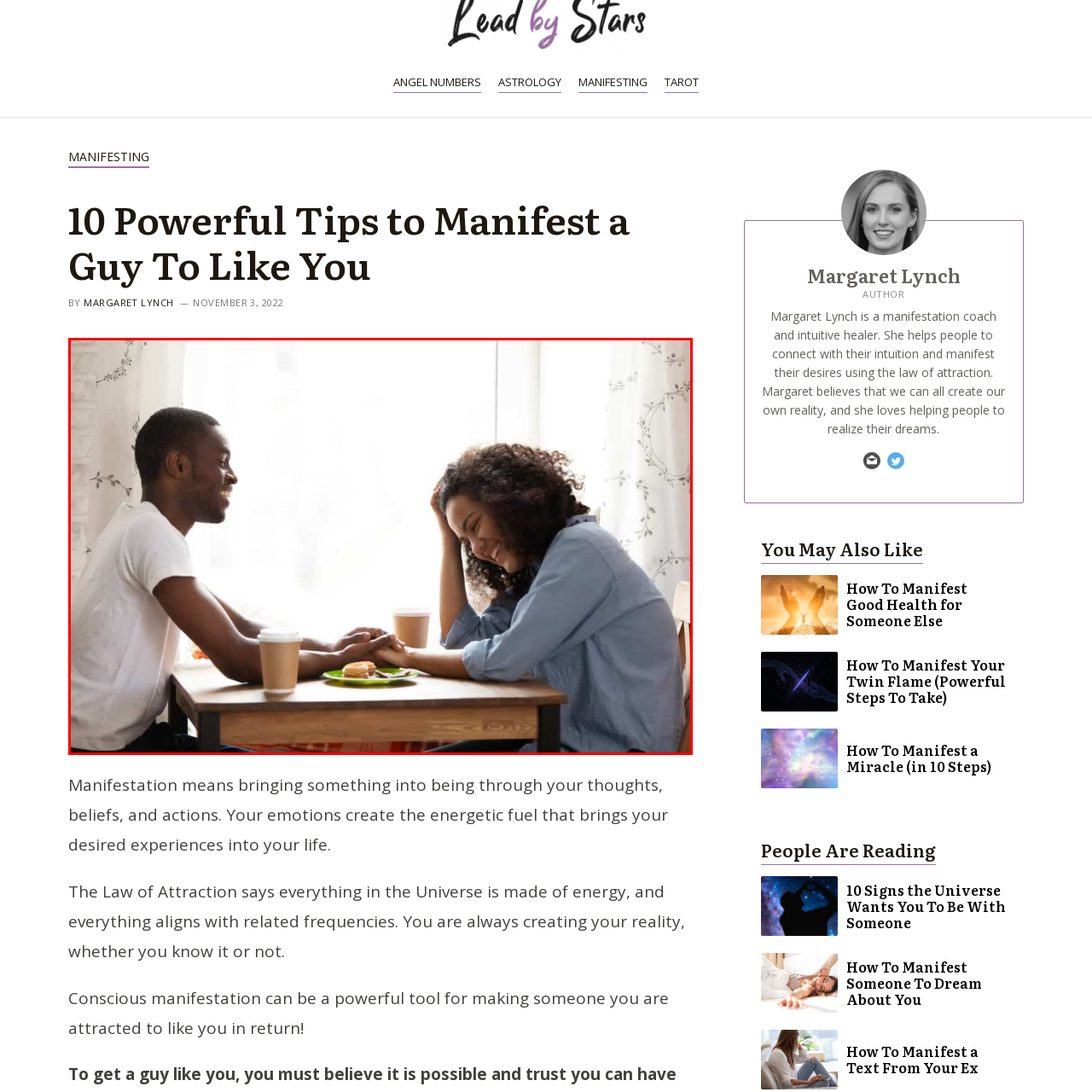What is the woman's hair like?
Pay attention to the image within the red bounding box and answer using just one word or a concise phrase.

Curly